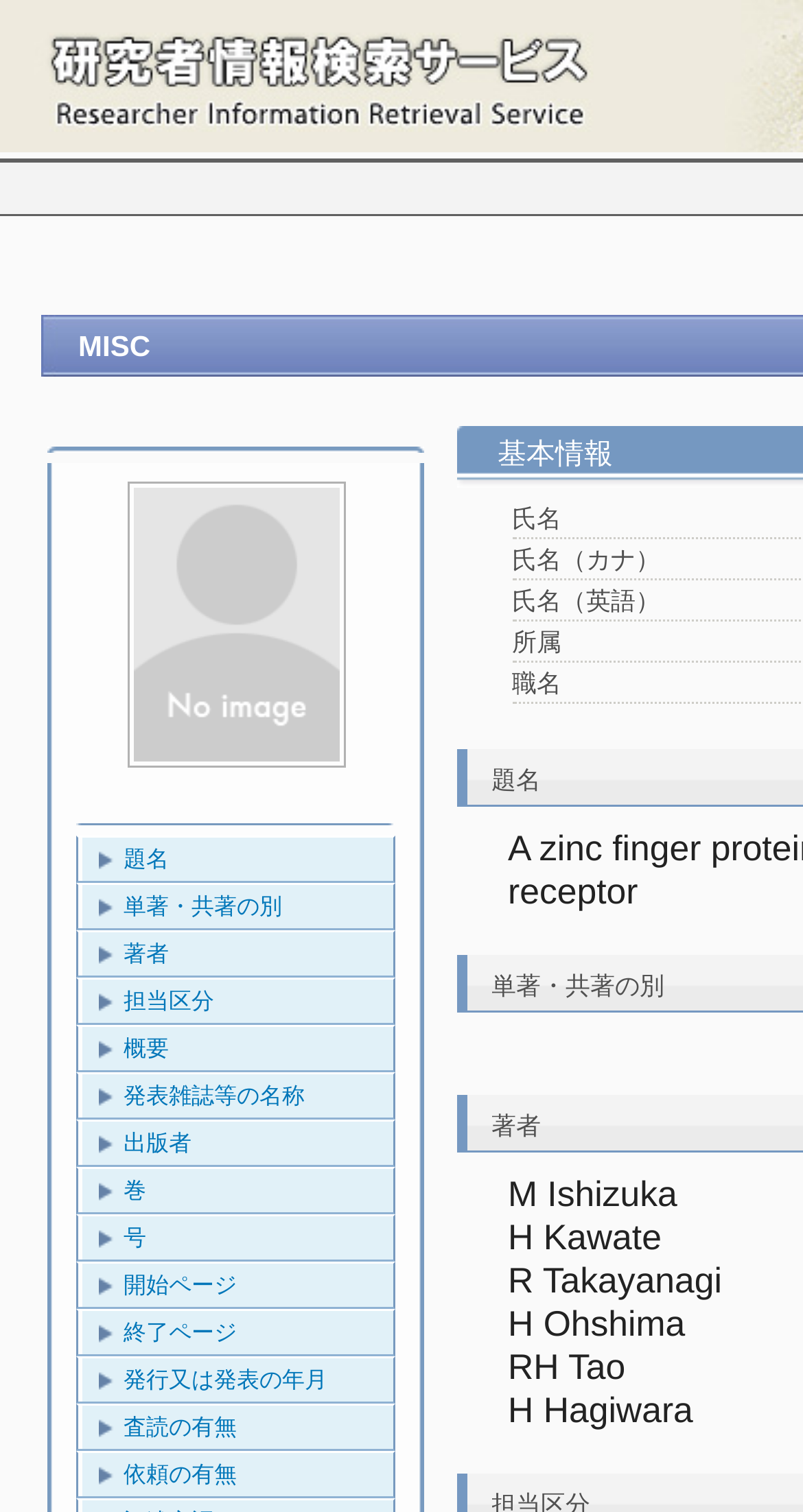How many images are there on the webpage?
Using the visual information, answer the question in a single word or phrase.

3